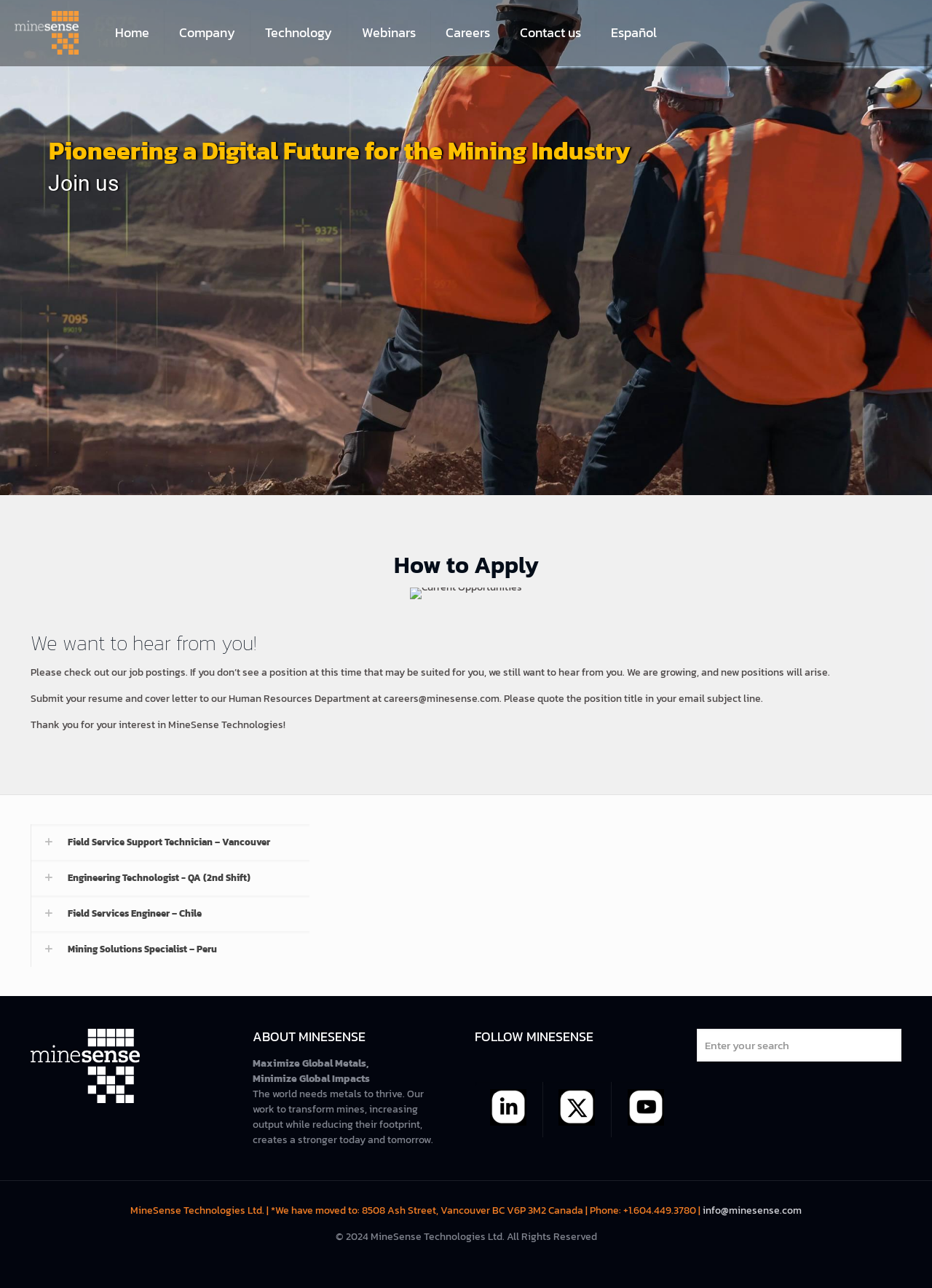What is the phone number of MineSense Technologies Ltd.?
Refer to the image and provide a one-word or short phrase answer.

+1.604.449.3780